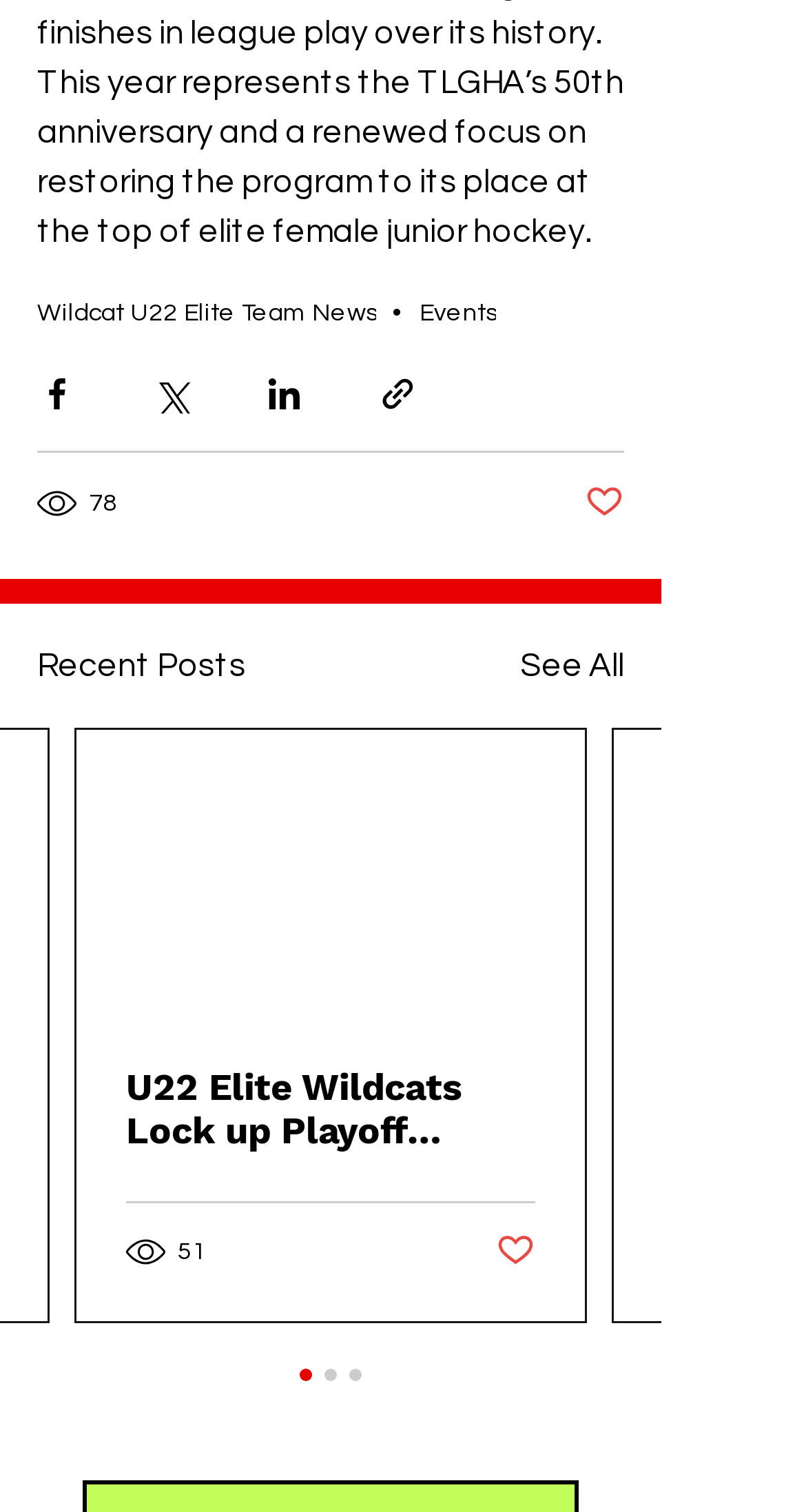Locate the bounding box coordinates of the area to click to fulfill this instruction: "Like the post". The bounding box should be presented as four float numbers between 0 and 1, in the order [left, top, right, bottom].

[0.615, 0.813, 0.664, 0.844]